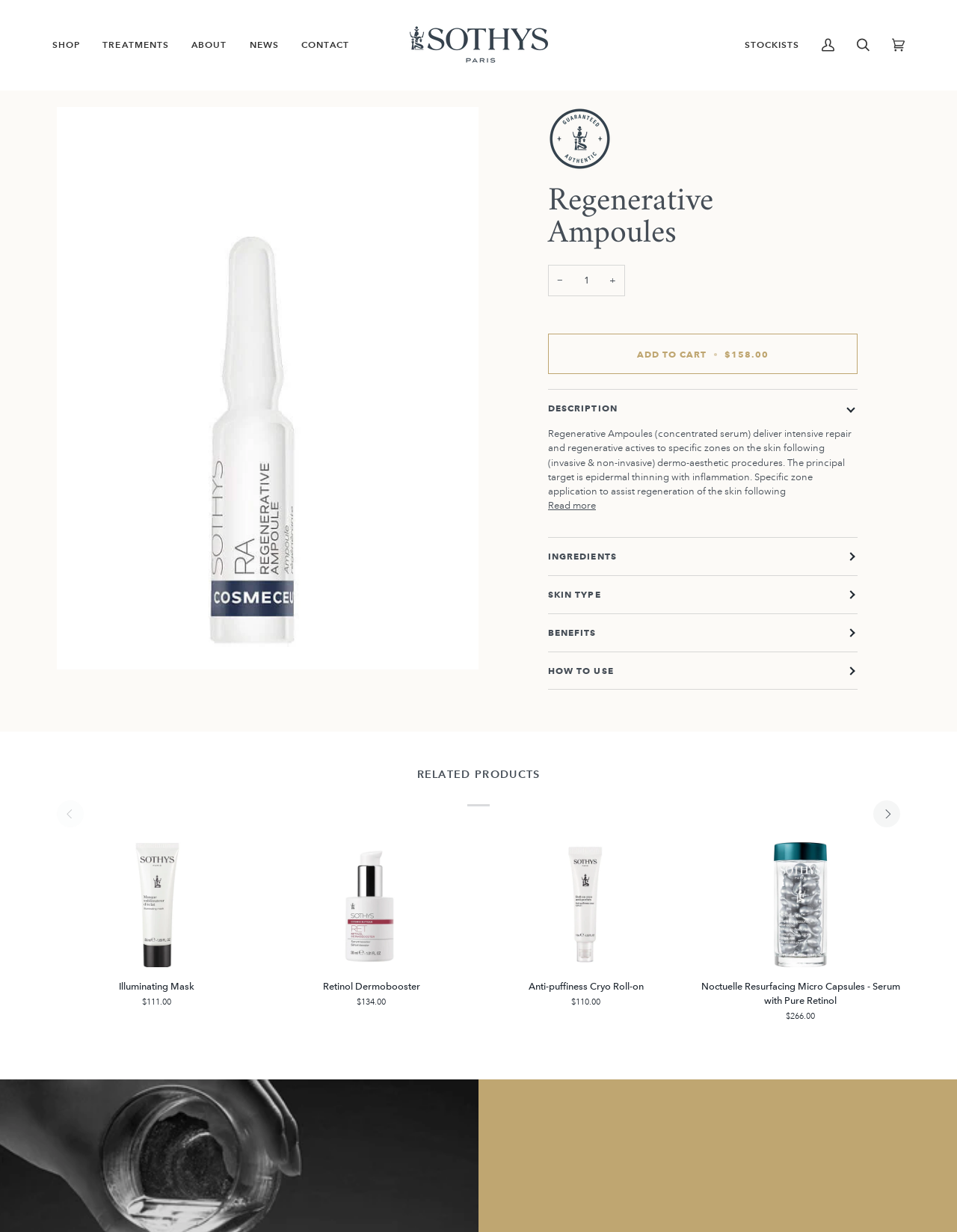Using the webpage screenshot, locate the HTML element that fits the following description and provide its bounding box: "News".

[0.249, 0.0, 0.303, 0.072]